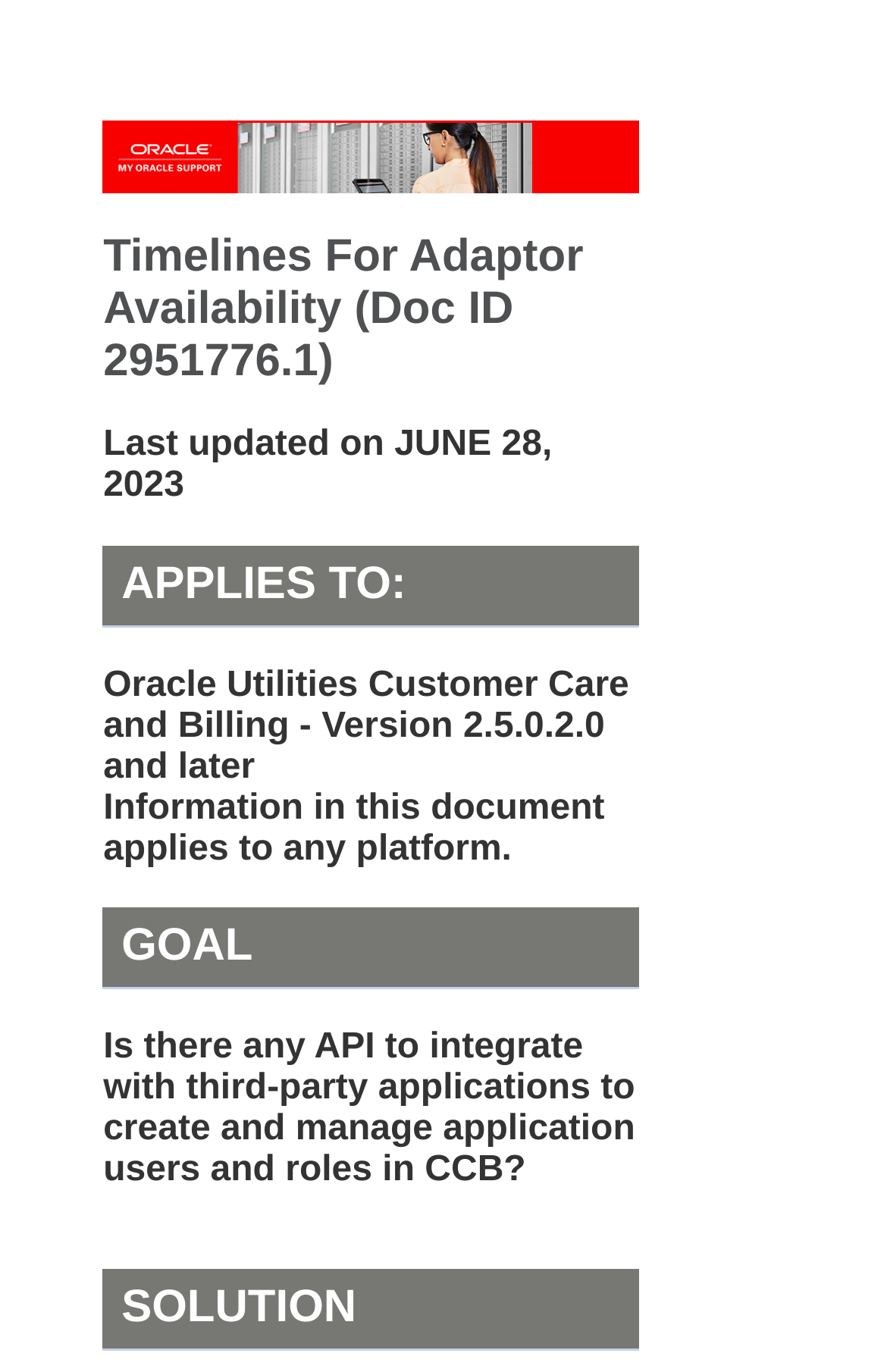Determine the main headline of the webpage and provide its text.

Timelines For Adaptor Availability (Doc ID 2951776.1)